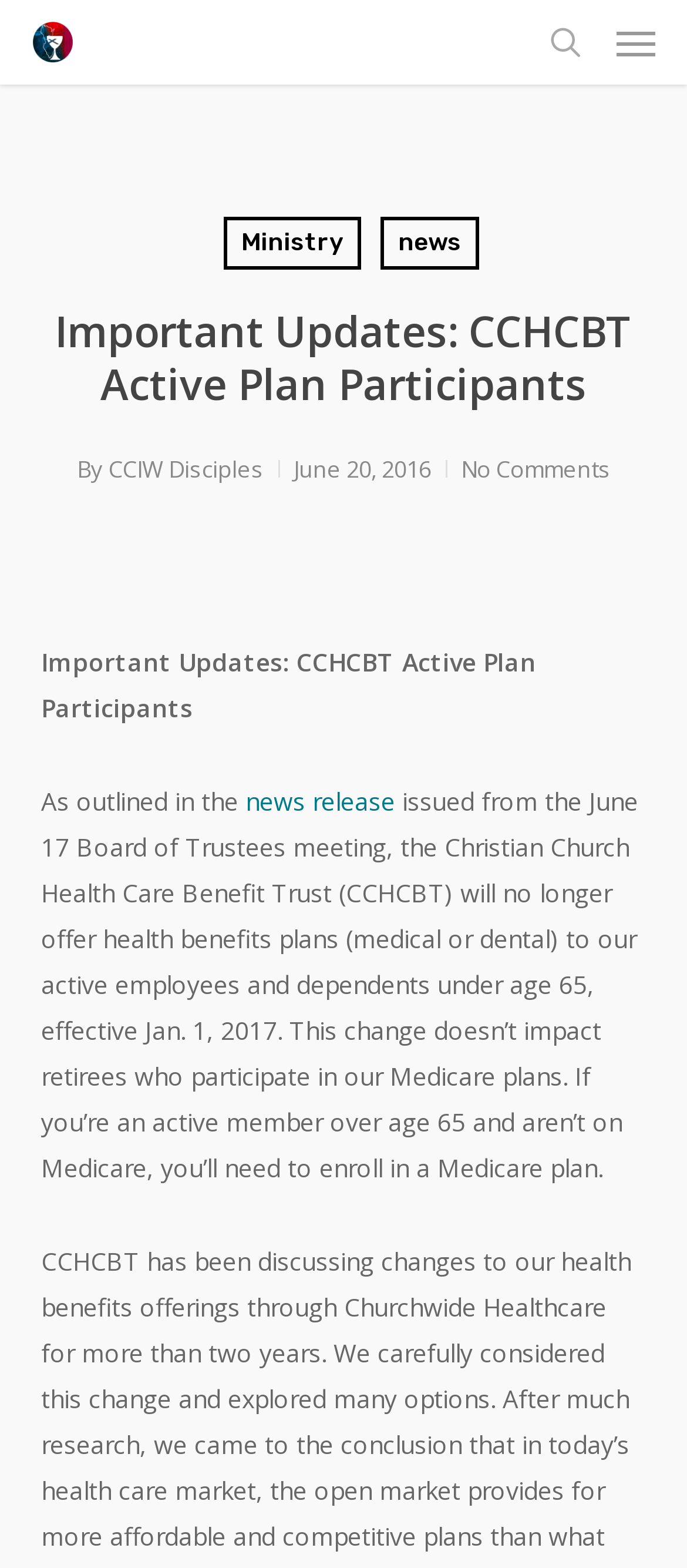Locate the bounding box coordinates of the element that should be clicked to execute the following instruction: "read news".

[0.554, 0.138, 0.697, 0.172]